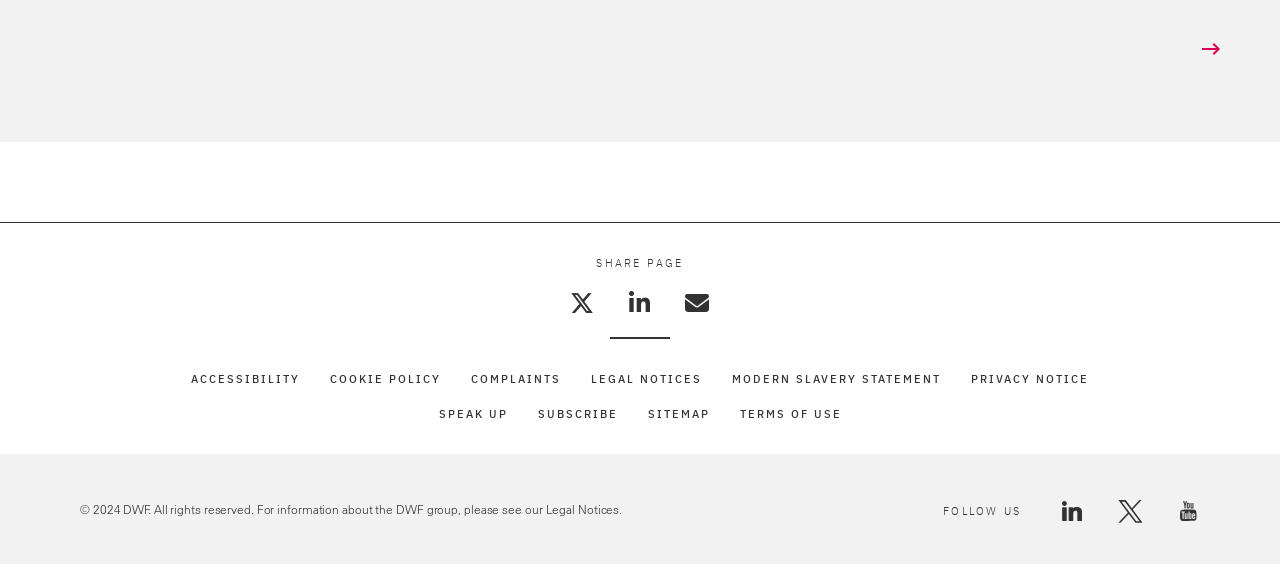Can you find the bounding box coordinates of the area I should click to execute the following instruction: "Access the Sitemap"?

[0.506, 0.722, 0.554, 0.747]